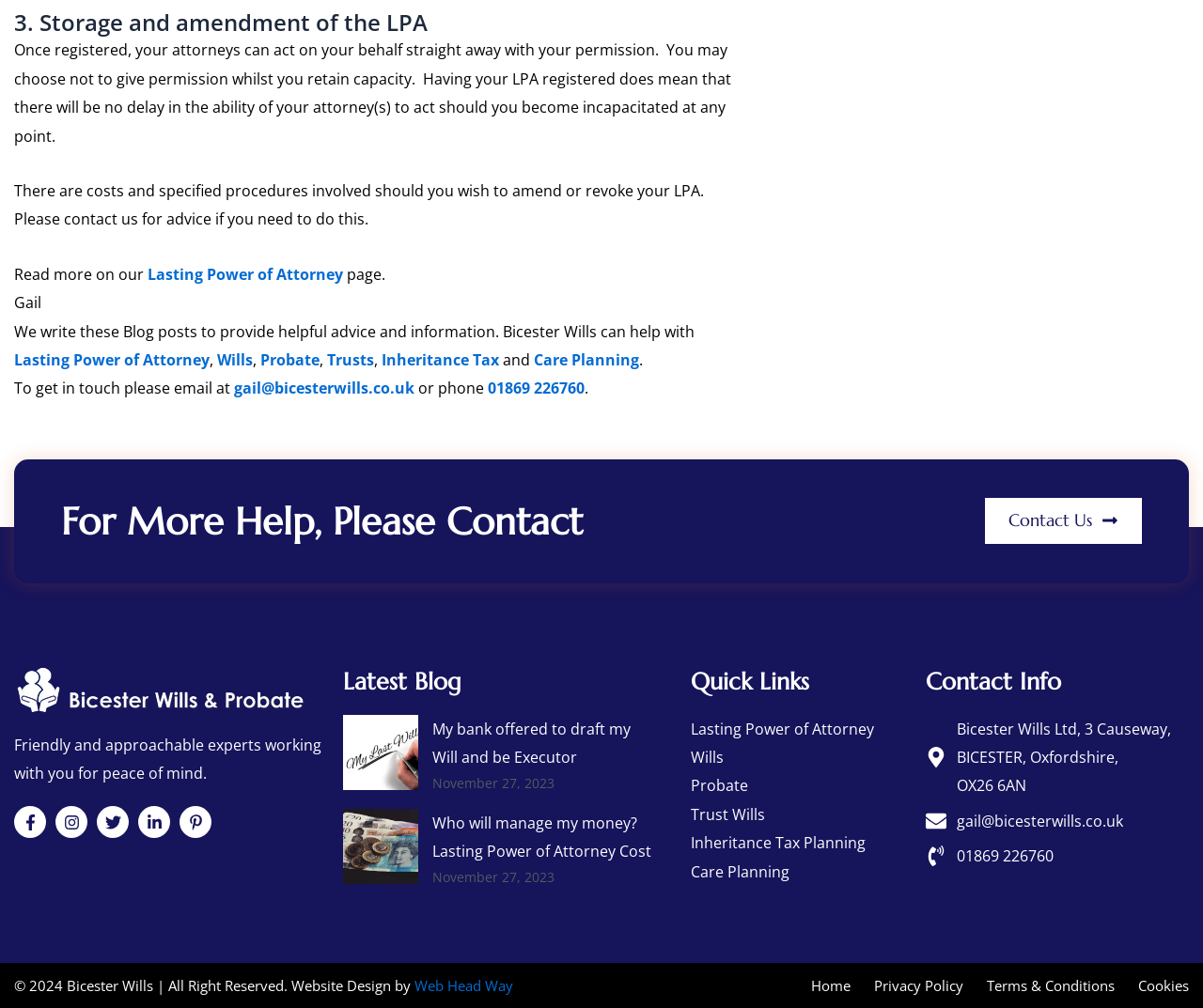How can you contact Gail?
Based on the image, give a one-word or short phrase answer.

Email or phone